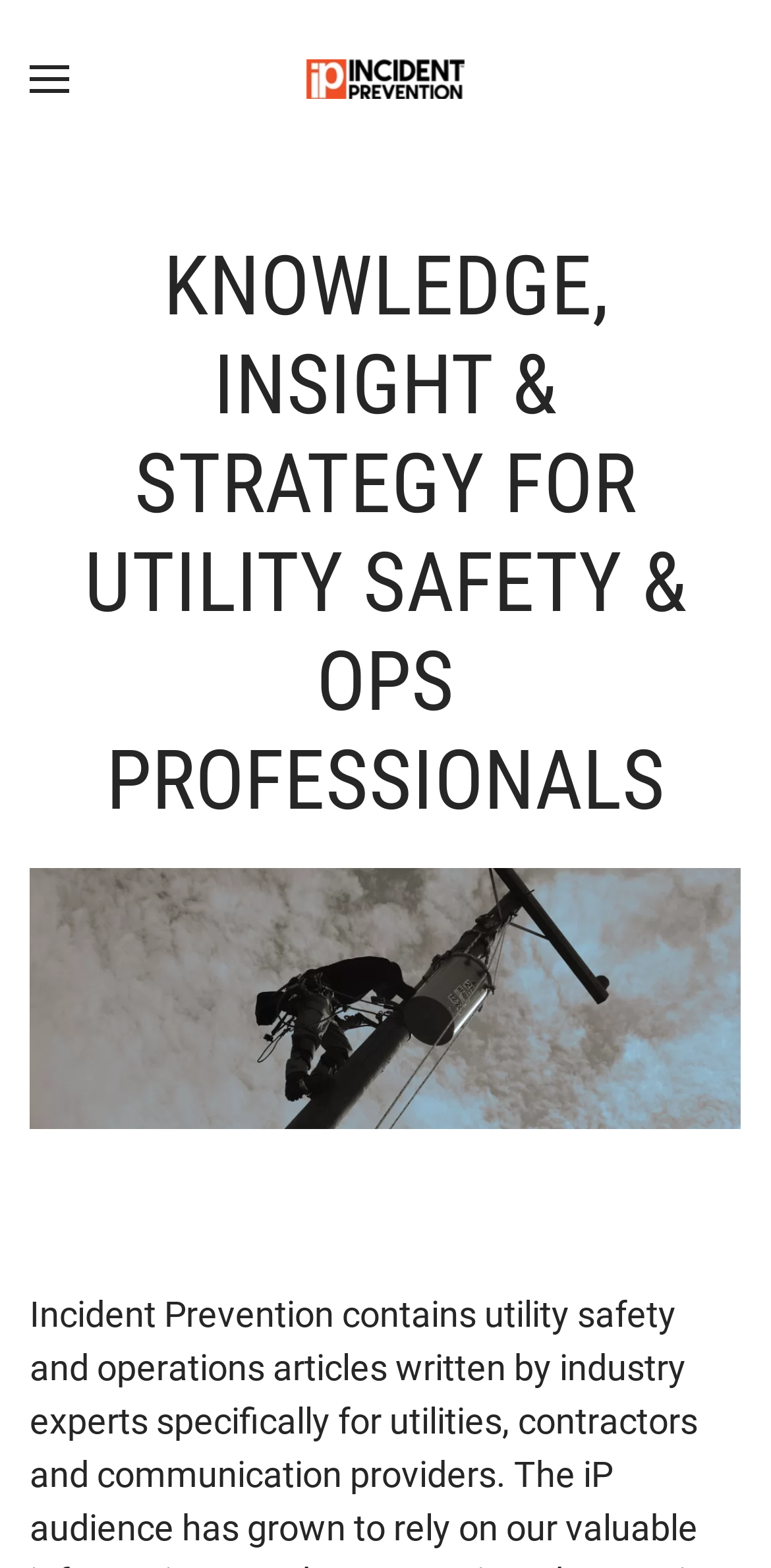What is the theme of the articles on this website?
Use the screenshot to answer the question with a single word or phrase.

Utility safety and operations